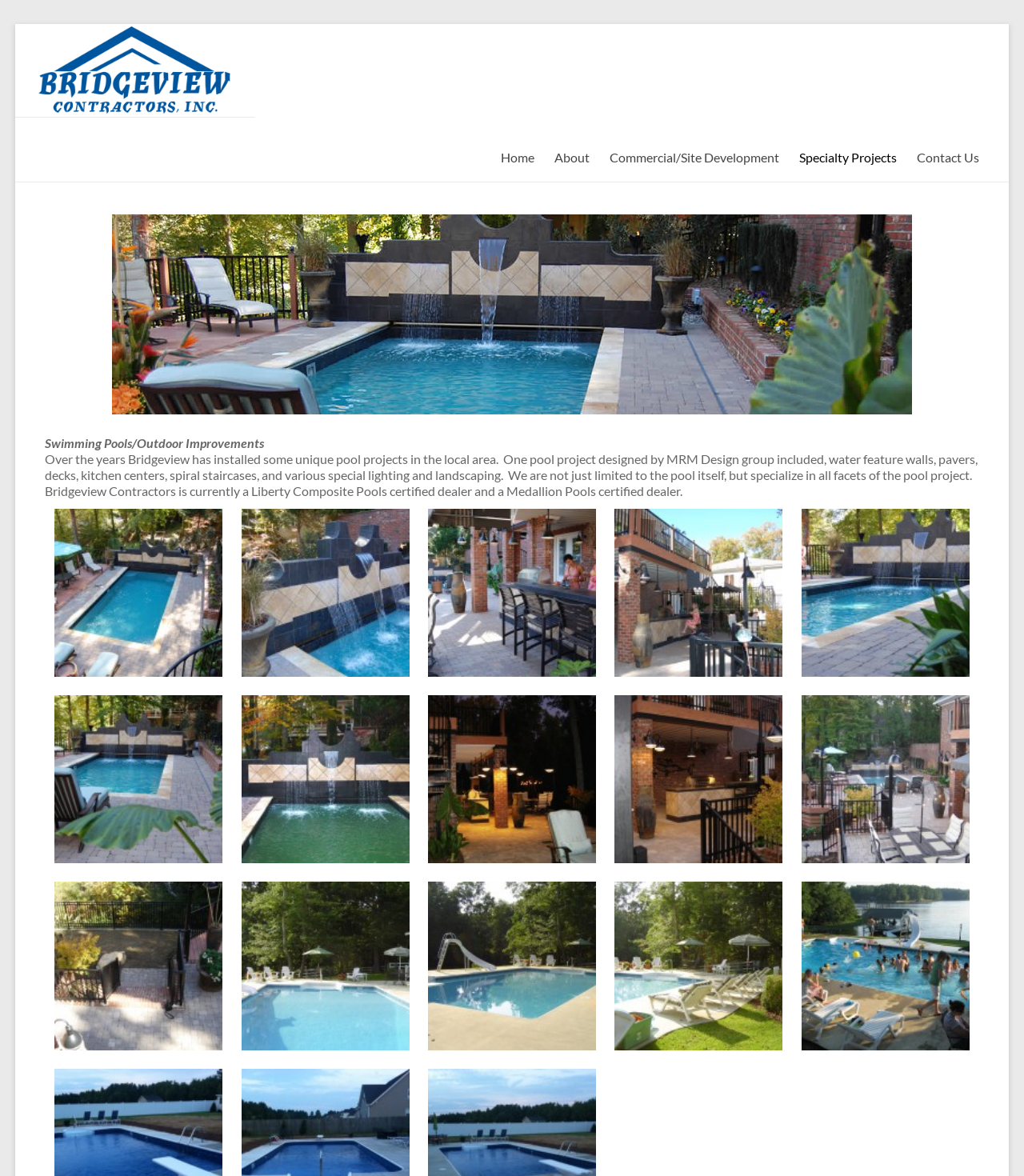Determine the coordinates of the bounding box for the clickable area needed to execute this instruction: "Click the 'Home' link".

[0.489, 0.124, 0.522, 0.144]